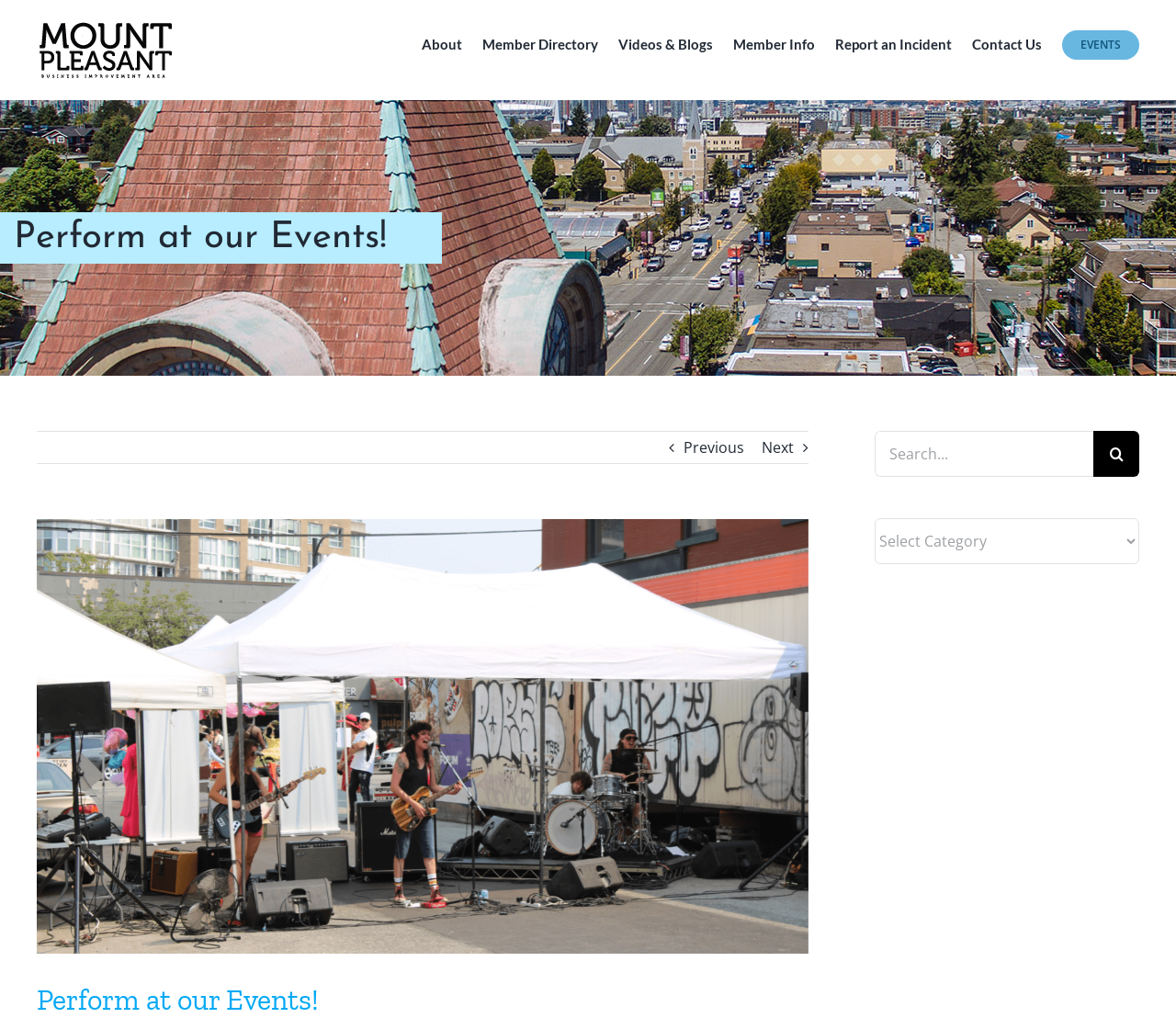Kindly provide the bounding box coordinates of the section you need to click on to fulfill the given instruction: "Click the Mount Pleasant Logo".

[0.031, 0.013, 0.157, 0.084]